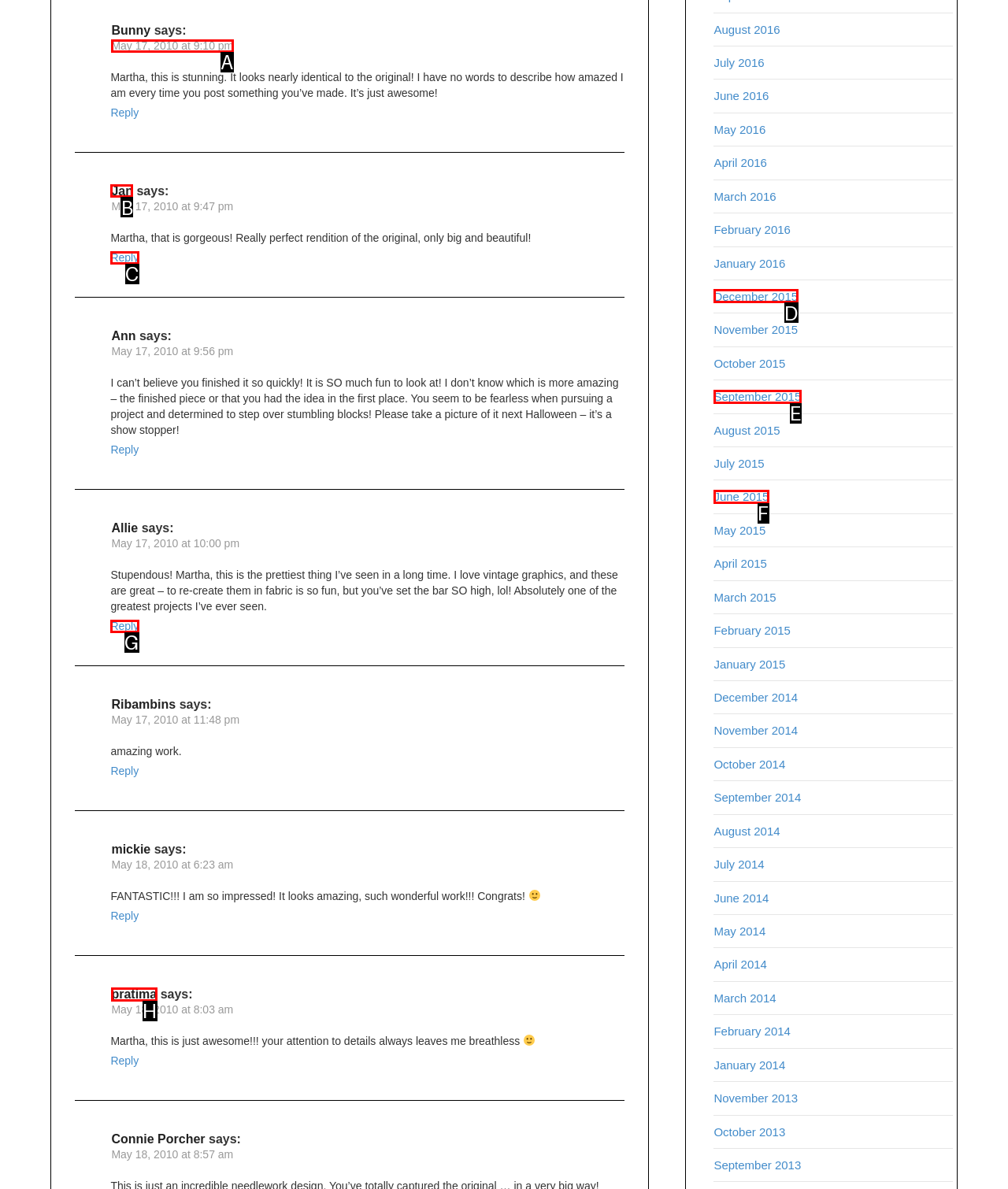Identify which HTML element should be clicked to fulfill this instruction: View May 2010 posts Reply with the correct option's letter.

B